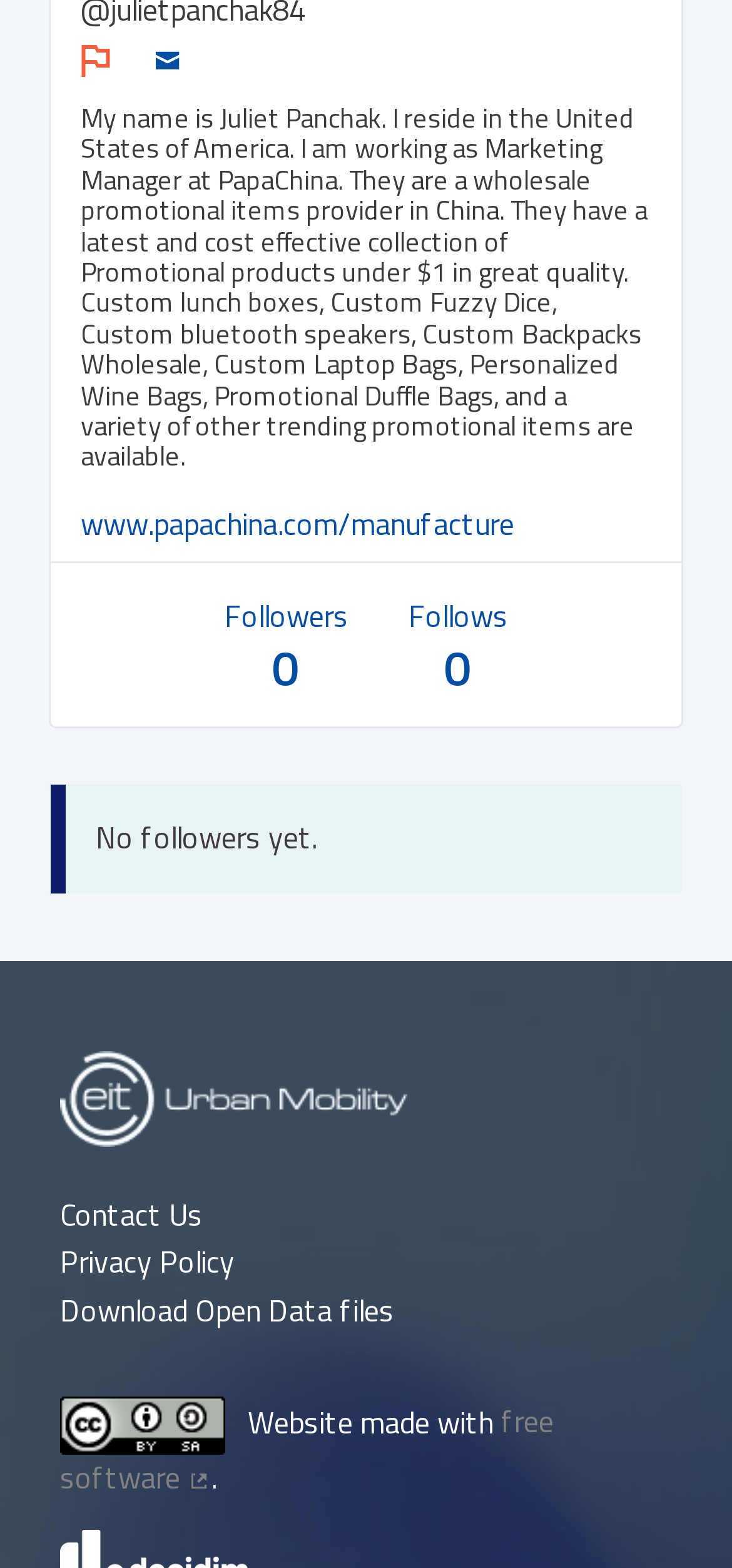How many followers does Juliet Panchak have?
Carefully analyze the image and provide a thorough answer to the question.

The number of followers can be found in the link element with the text 'Followers 0'. This element is located below the text describing Juliet Panchak's occupation and company.